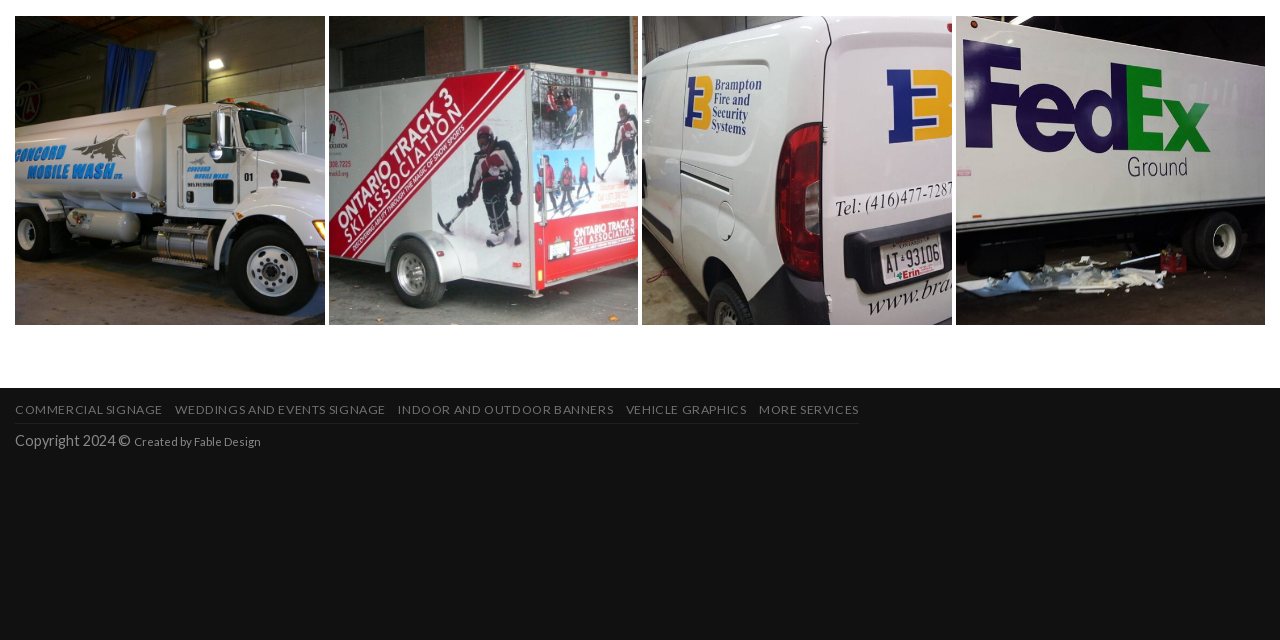Please find the bounding box for the UI element described by: "Commercial Signage".

[0.012, 0.629, 0.127, 0.652]